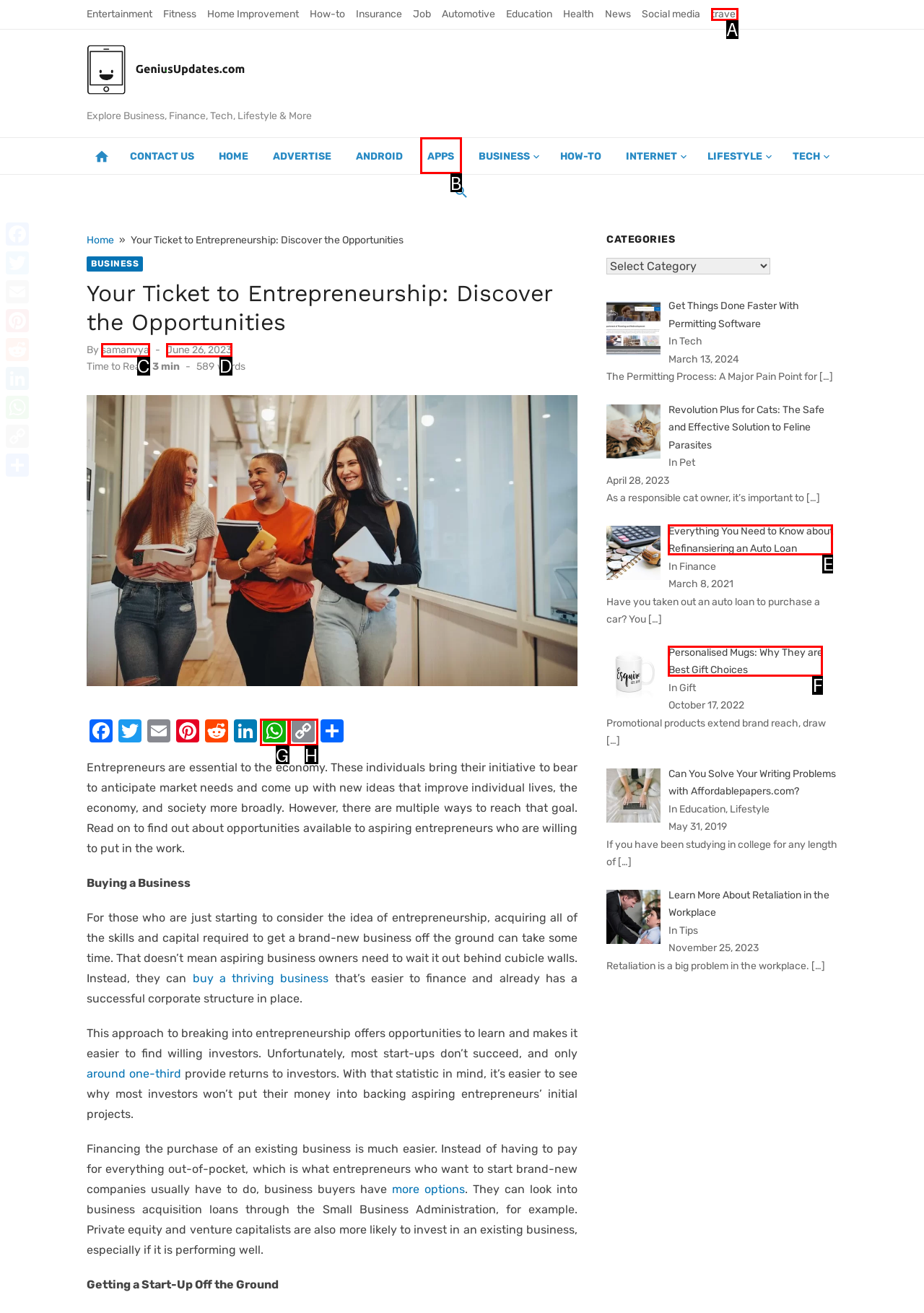Select the letter of the option that corresponds to: June 26, 2023
Provide the letter from the given options.

D